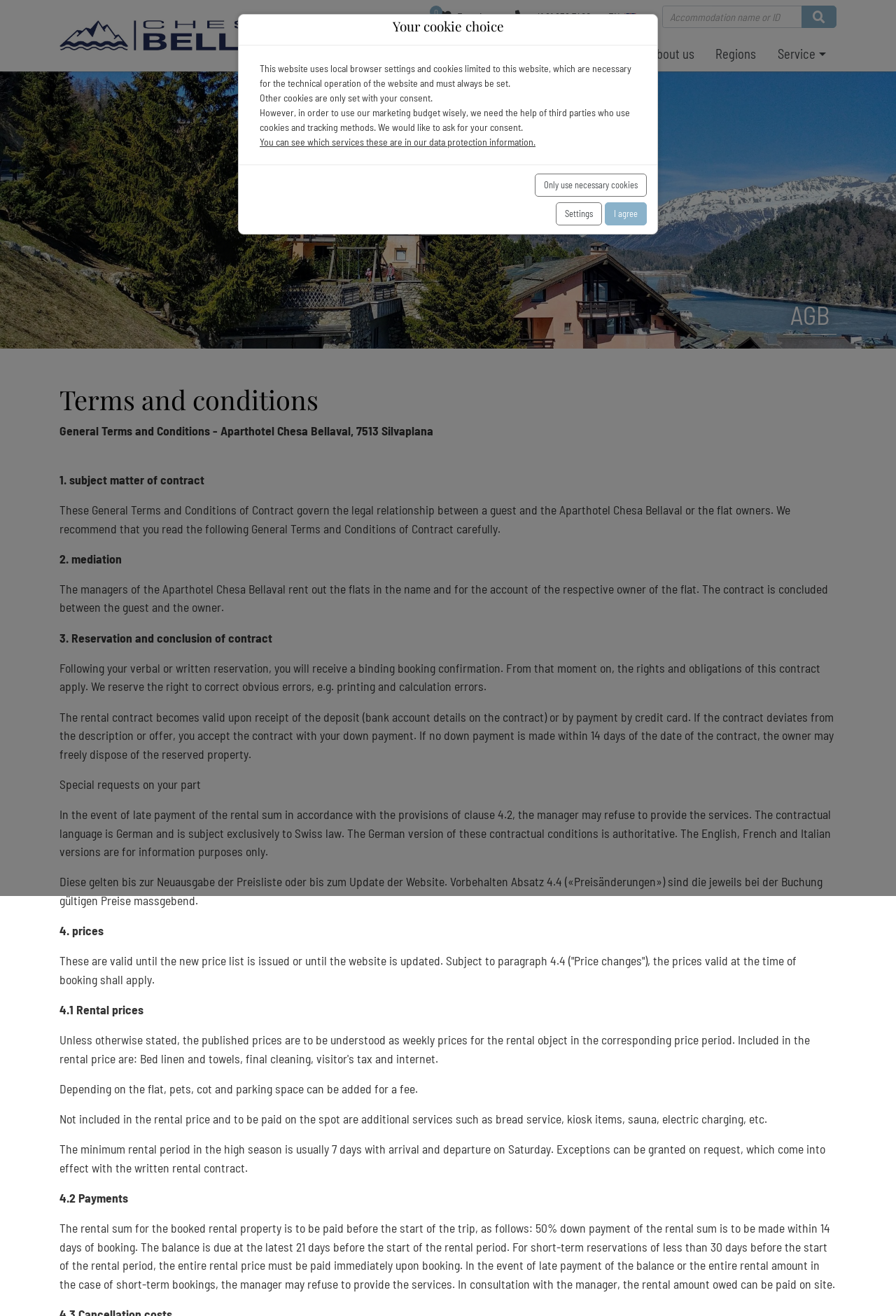Answer the question below with a single word or a brief phrase: 
What is the language of the contractual language?

German